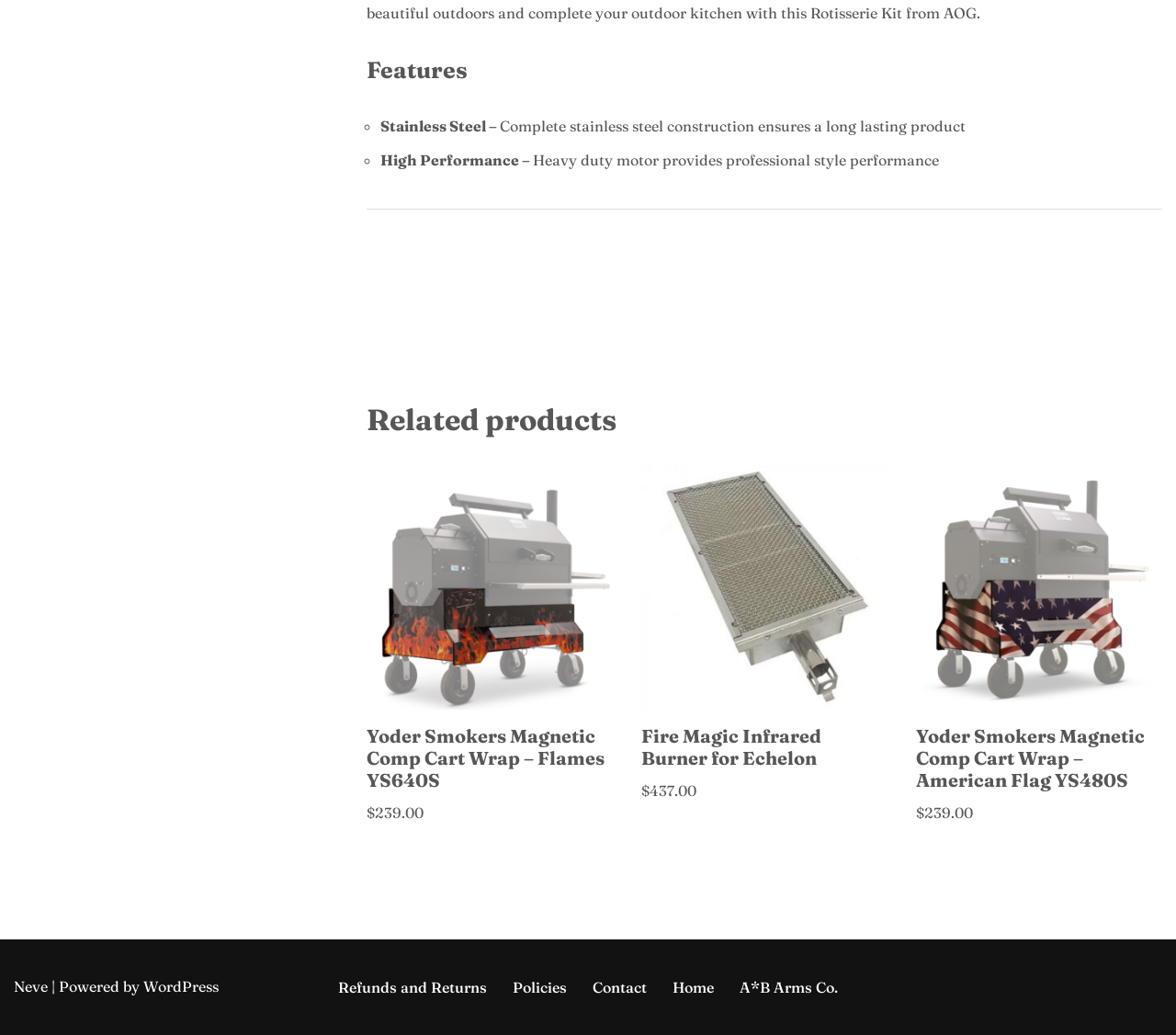Please identify the coordinates of the bounding box for the clickable region that will accomplish this instruction: "view product details".

None